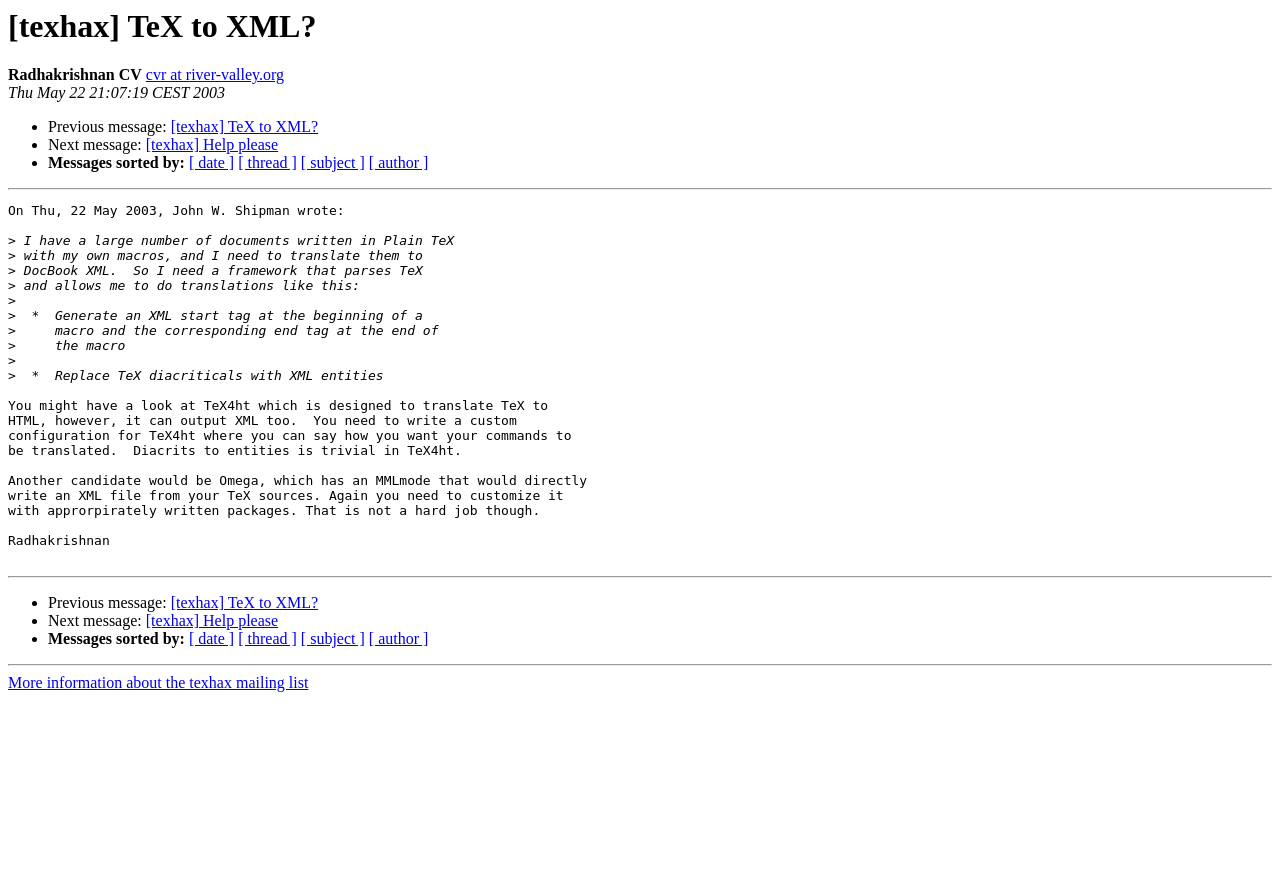What is the format of the documents mentioned in the email?
Please interpret the details in the image and answer the question thoroughly.

I found the answer by reading the text content of the webpage, specifically the sentence 'I have a large number of documents written in Plain TeX' which indicates that the documents are in Plain TeX format.